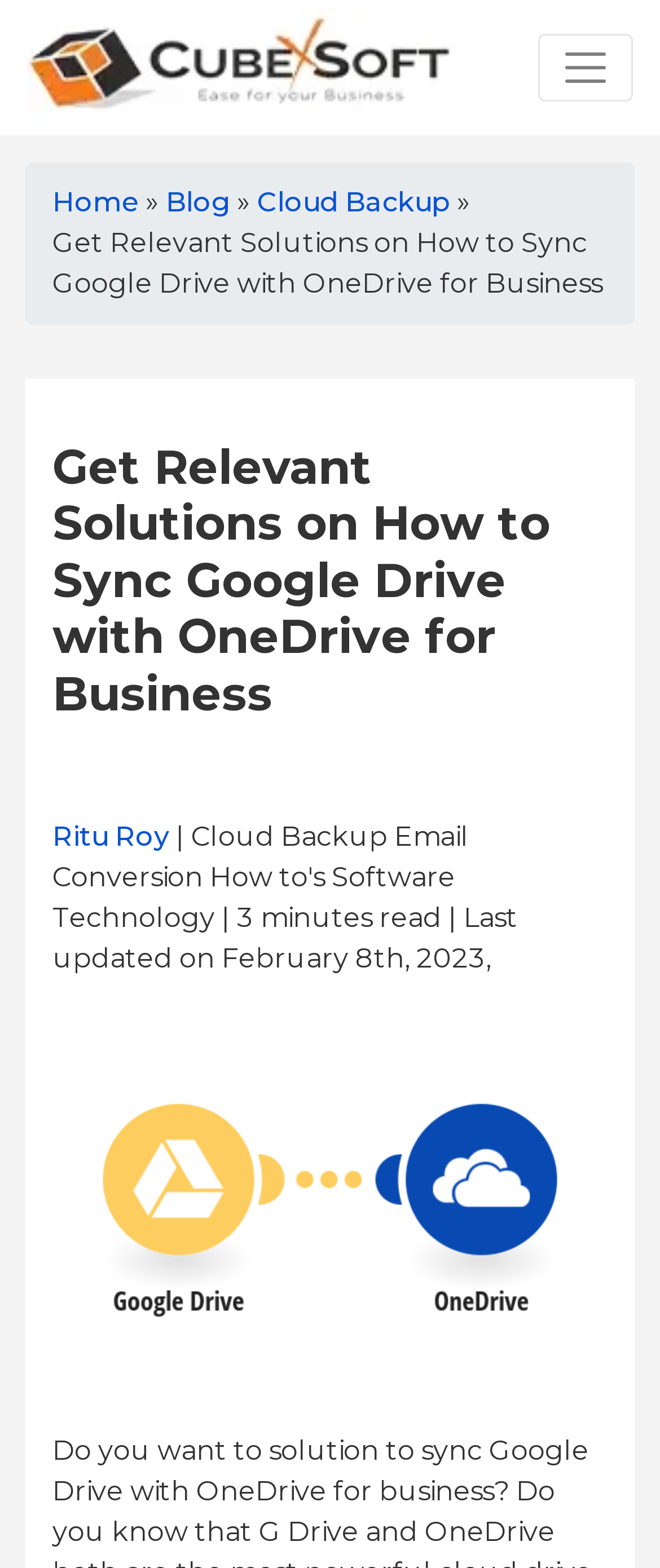Based on the description "alt="CubexSoft Tools Pvt. Ltd."", find the bounding box of the specified UI element.

[0.041, 0.0, 0.69, 0.086]